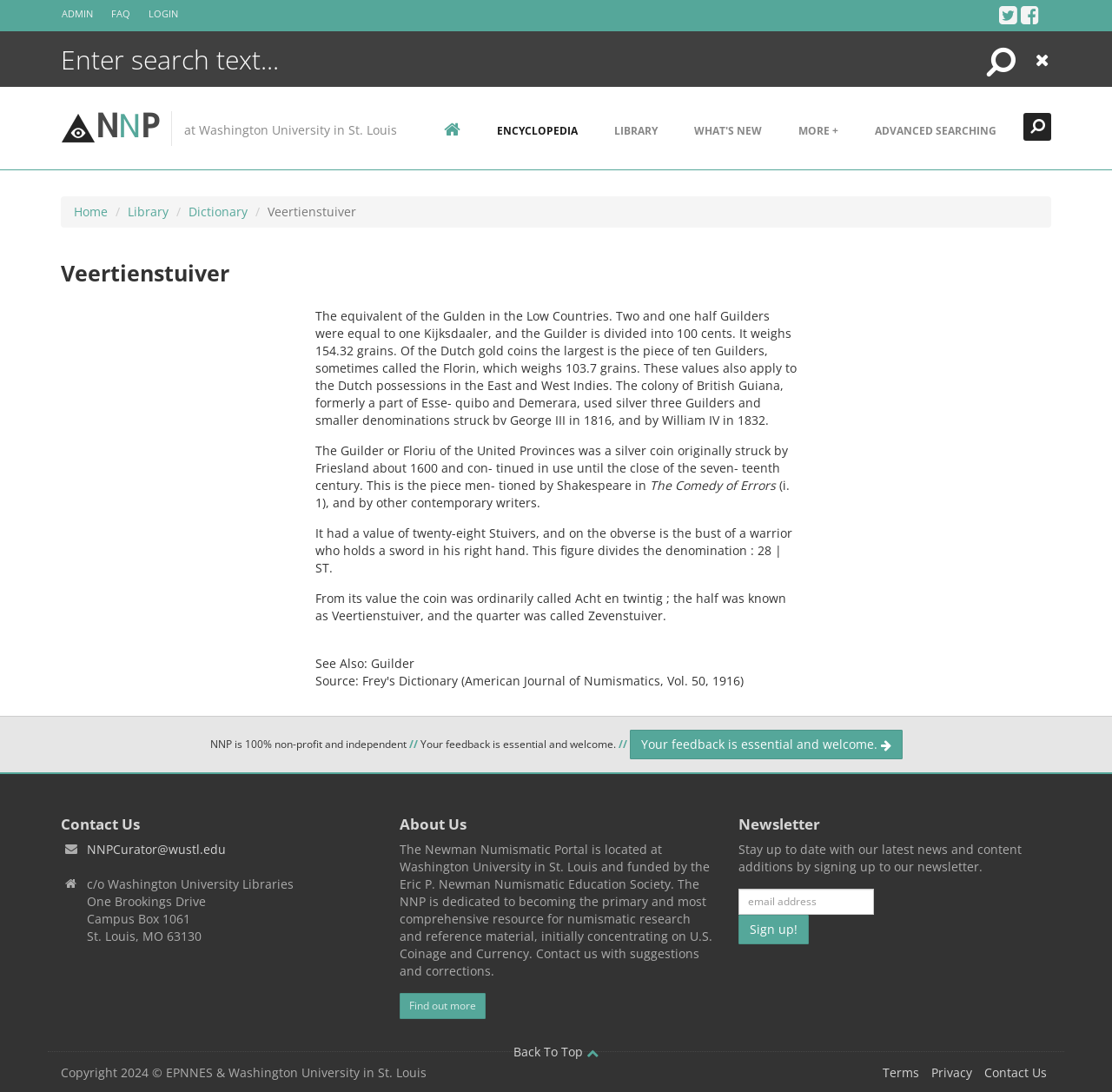Identify the bounding box for the UI element specified in this description: "Privacy". The coordinates must be four float numbers between 0 and 1, formatted as [left, top, right, bottom].

[0.838, 0.974, 0.874, 0.989]